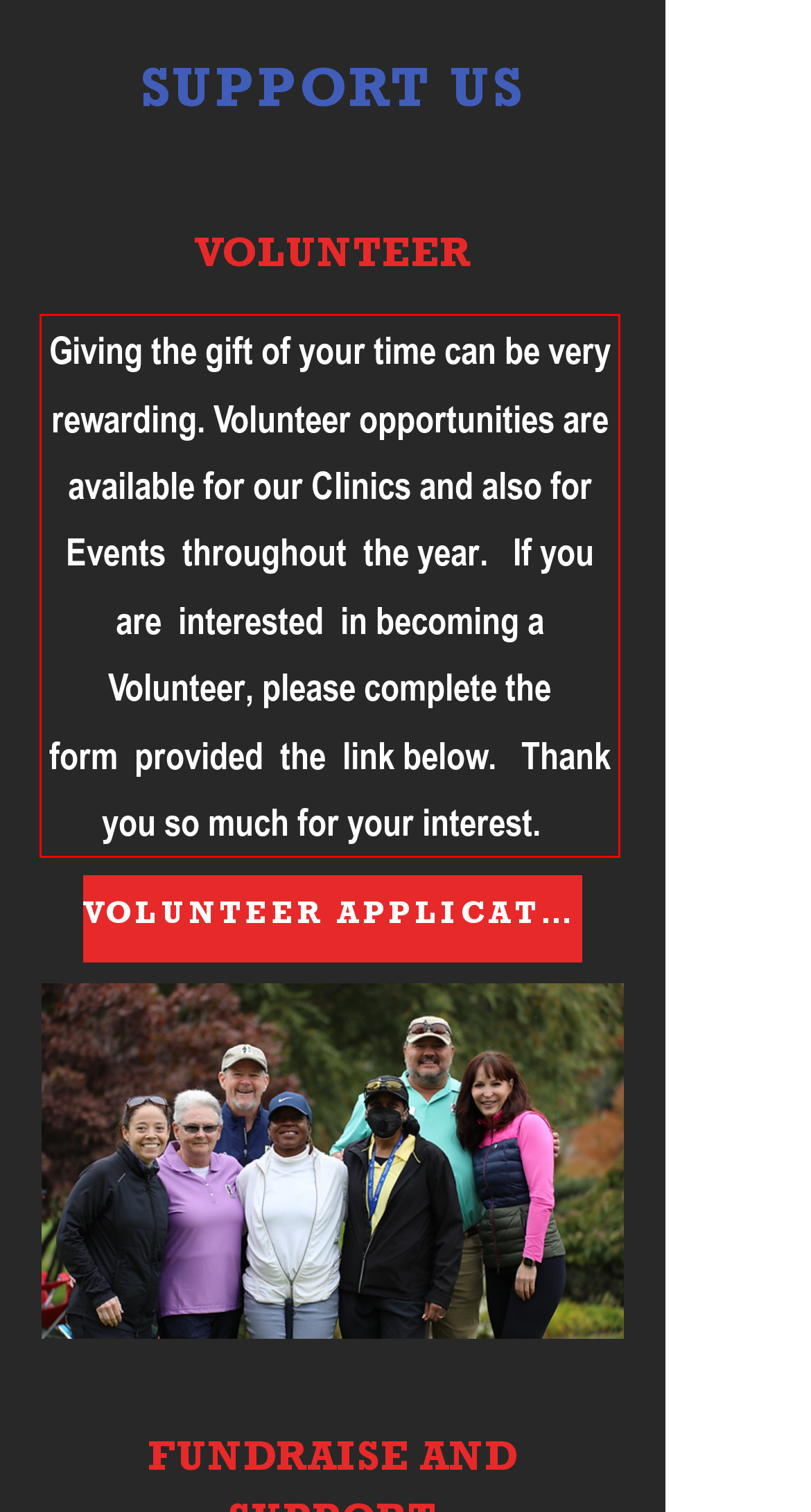Using the provided screenshot of a webpage, recognize and generate the text found within the red rectangle bounding box.

Giving the gift of your time can be very rewarding. Volunteer opportunities are available for our Clinics and also for Events throughout the year. If you are interested in becoming a Volunteer, please complete the form provided the link below. Thank you so much for your interest.